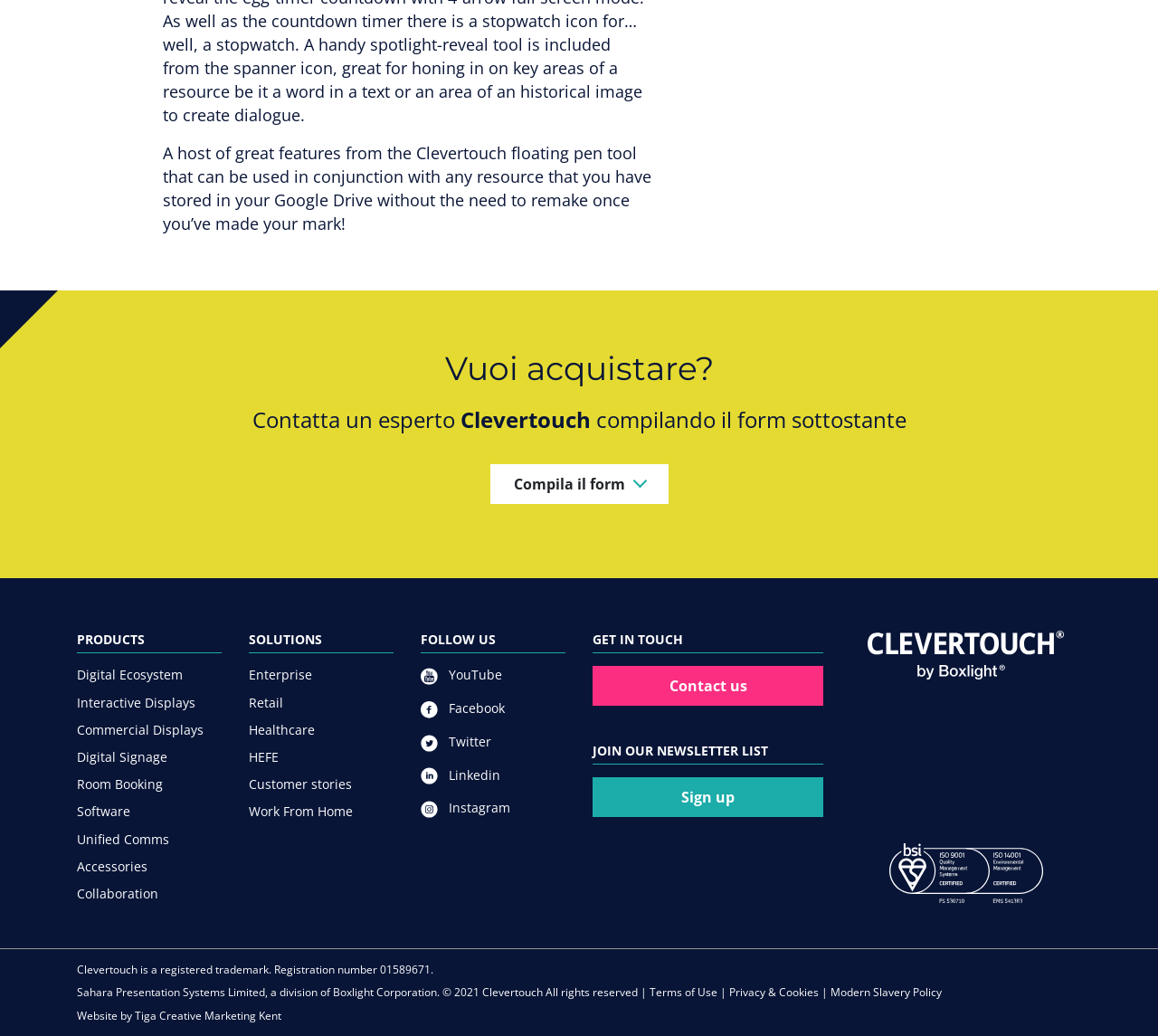Provide the bounding box coordinates of the HTML element described as: "Terms of Use". The bounding box coordinates should be four float numbers between 0 and 1, i.e., [left, top, right, bottom].

[0.561, 0.951, 0.62, 0.965]